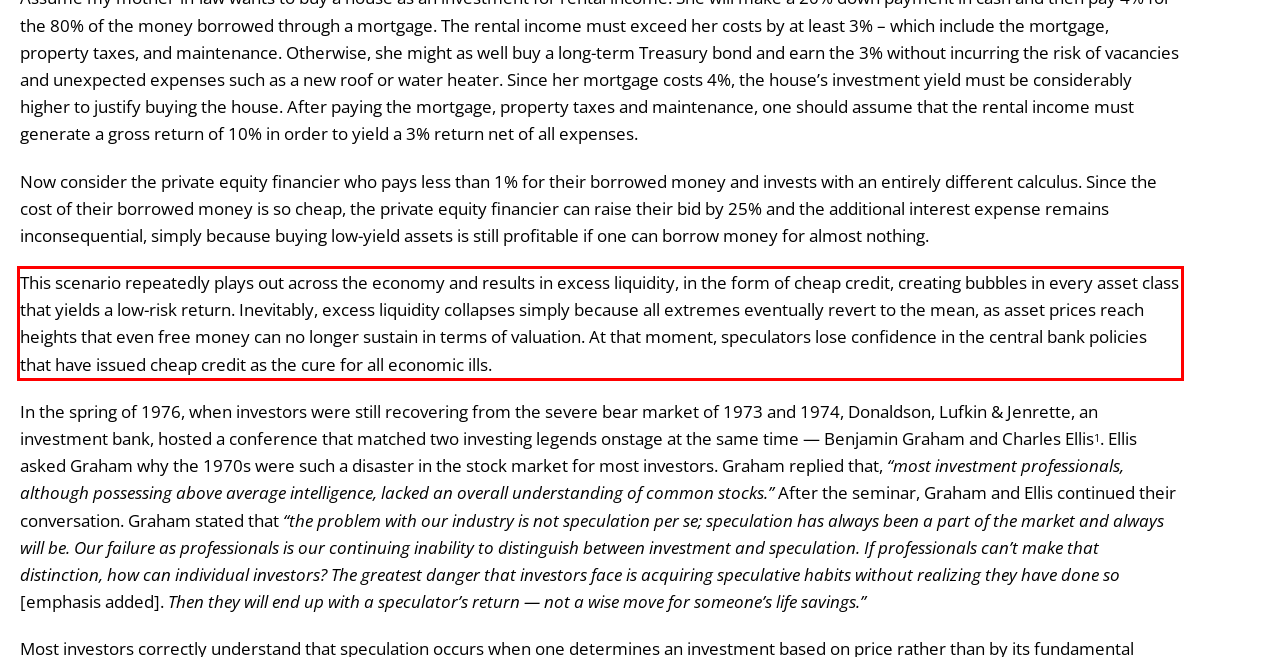Within the screenshot of the webpage, locate the red bounding box and use OCR to identify and provide the text content inside it.

This scenario repeatedly plays out across the economy and results in excess liquidity, in the form of cheap credit, creating bubbles in every asset class that yields a low-risk return. Inevitably, excess liquidity collapses simply because all extremes eventually revert to the mean, as asset prices reach heights that even free money can no longer sustain in terms of valuation. At that moment, speculators lose confidence in the central bank policies that have issued cheap credit as the cure for all economic ills.